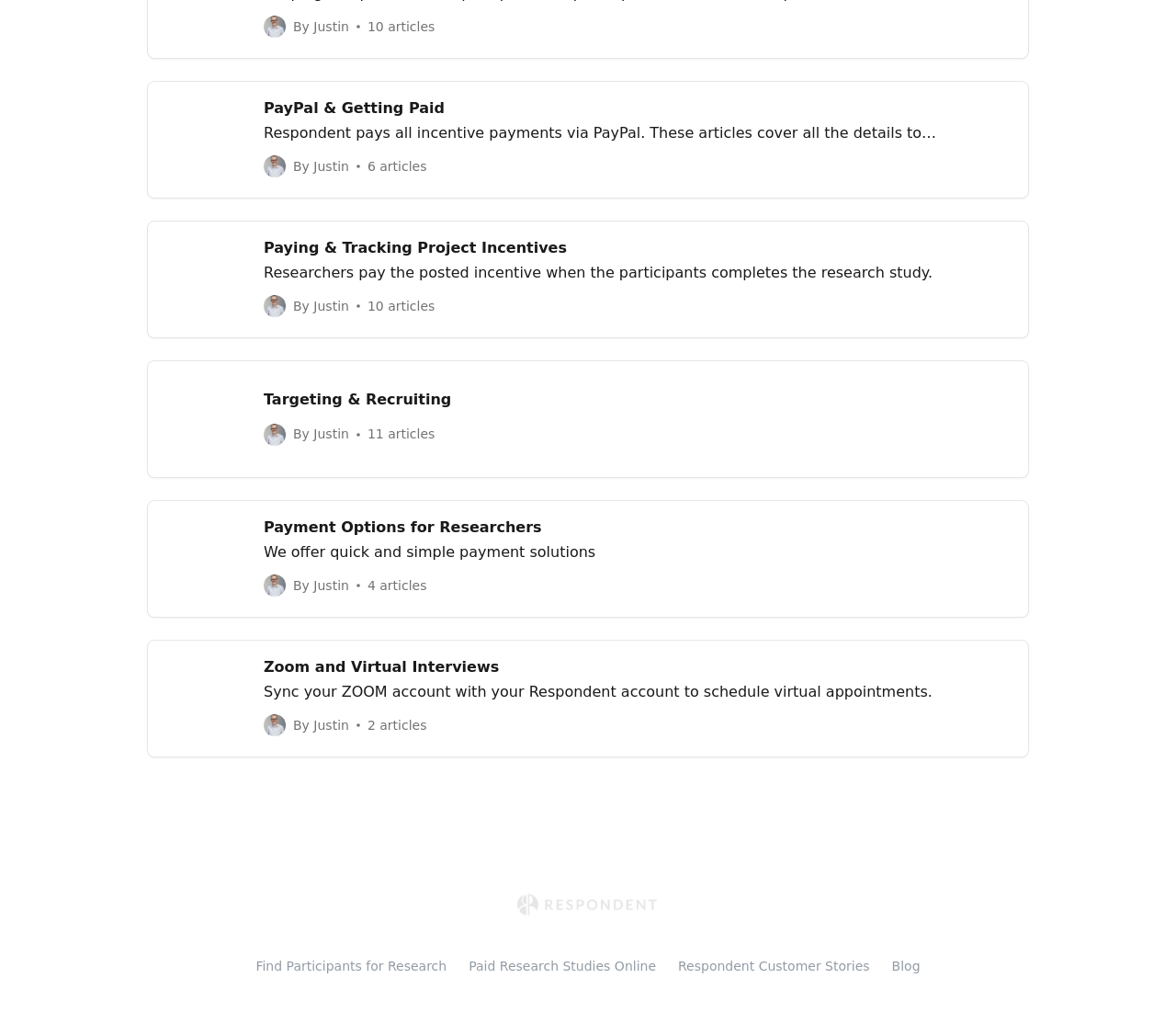Please locate the bounding box coordinates of the element that needs to be clicked to achieve the following instruction: "Find participants for research". The coordinates should be four float numbers between 0 and 1, i.e., [left, top, right, bottom].

[0.218, 0.926, 0.38, 0.94]